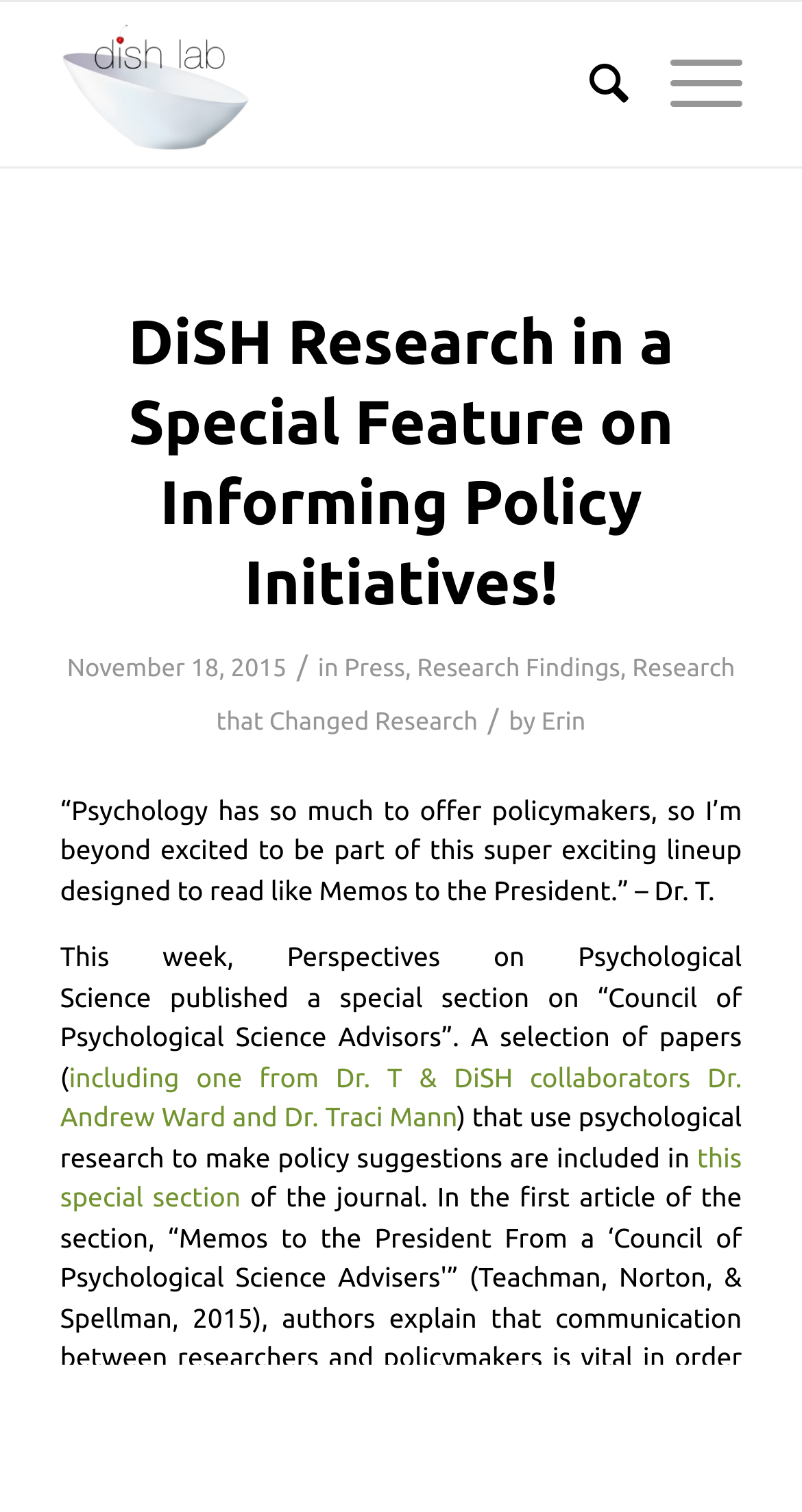Please give a short response to the question using one word or a phrase:
How many links are in the menu?

3